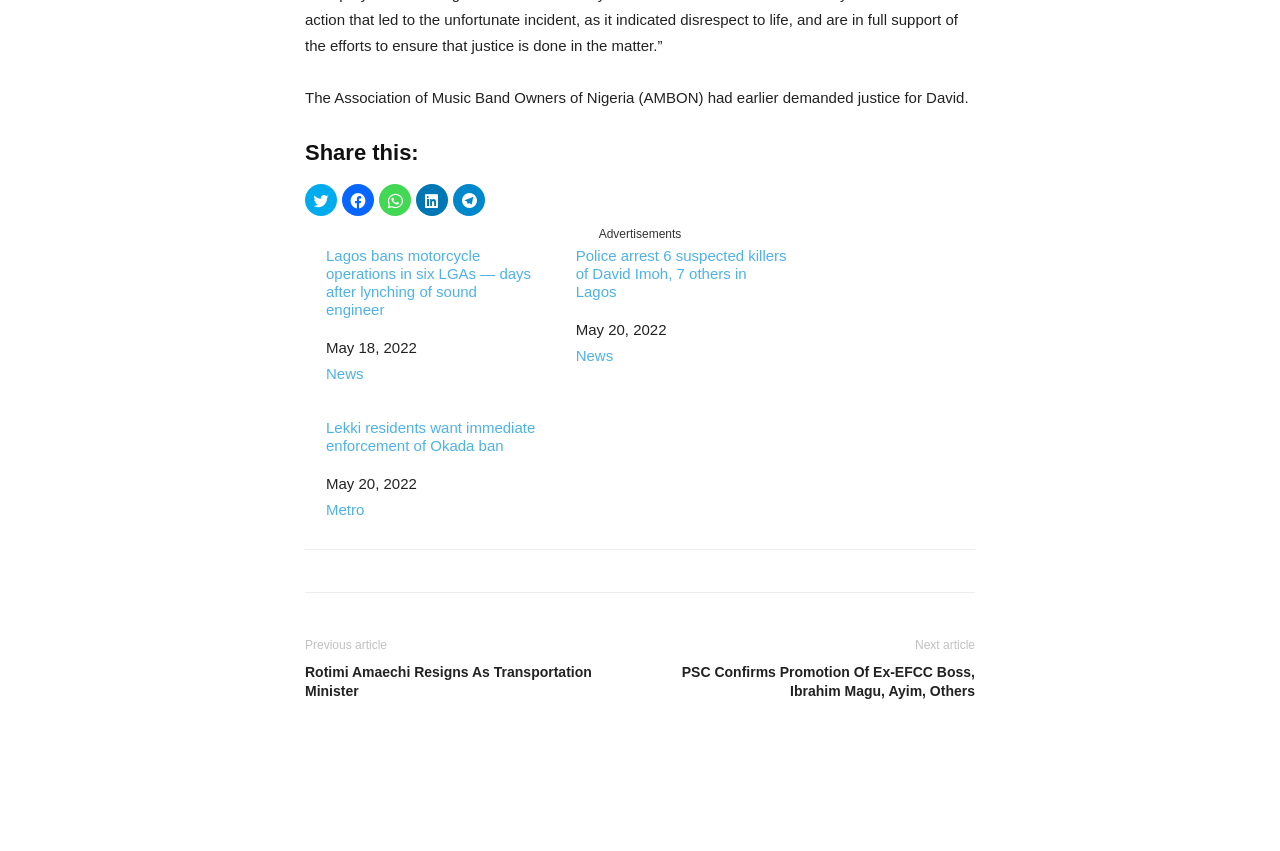Could you provide the bounding box coordinates for the portion of the screen to click to complete this instruction: "Share on Twitter"?

[0.238, 0.216, 0.263, 0.253]